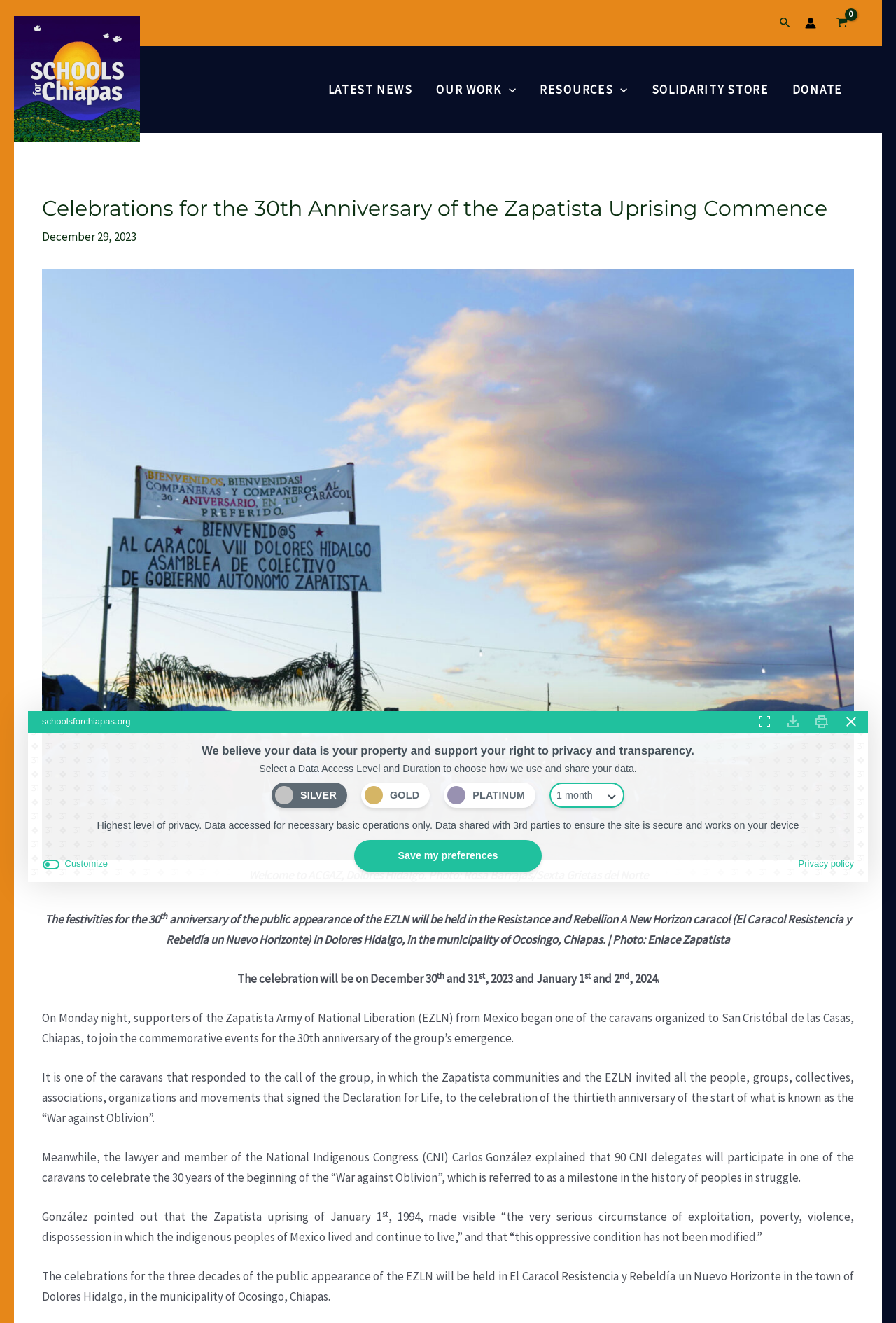Find the bounding box coordinates for the area you need to click to carry out the instruction: "Go to music page". The coordinates should be four float numbers between 0 and 1, indicated as [left, top, right, bottom].

None